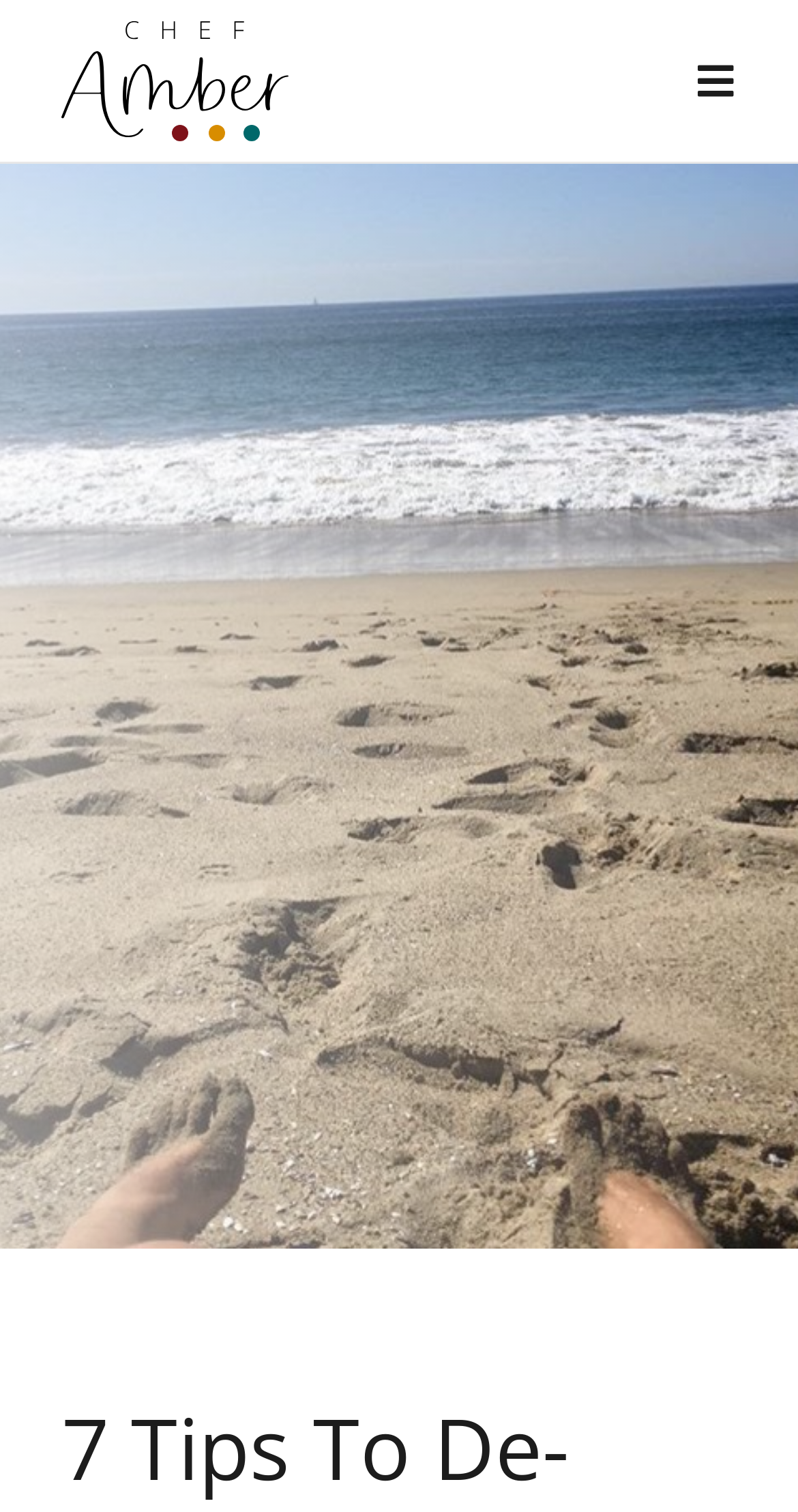Using the description: "ABOUT", identify the bounding box of the corresponding UI element in the screenshot.

[0.0, 0.121, 1.0, 0.209]